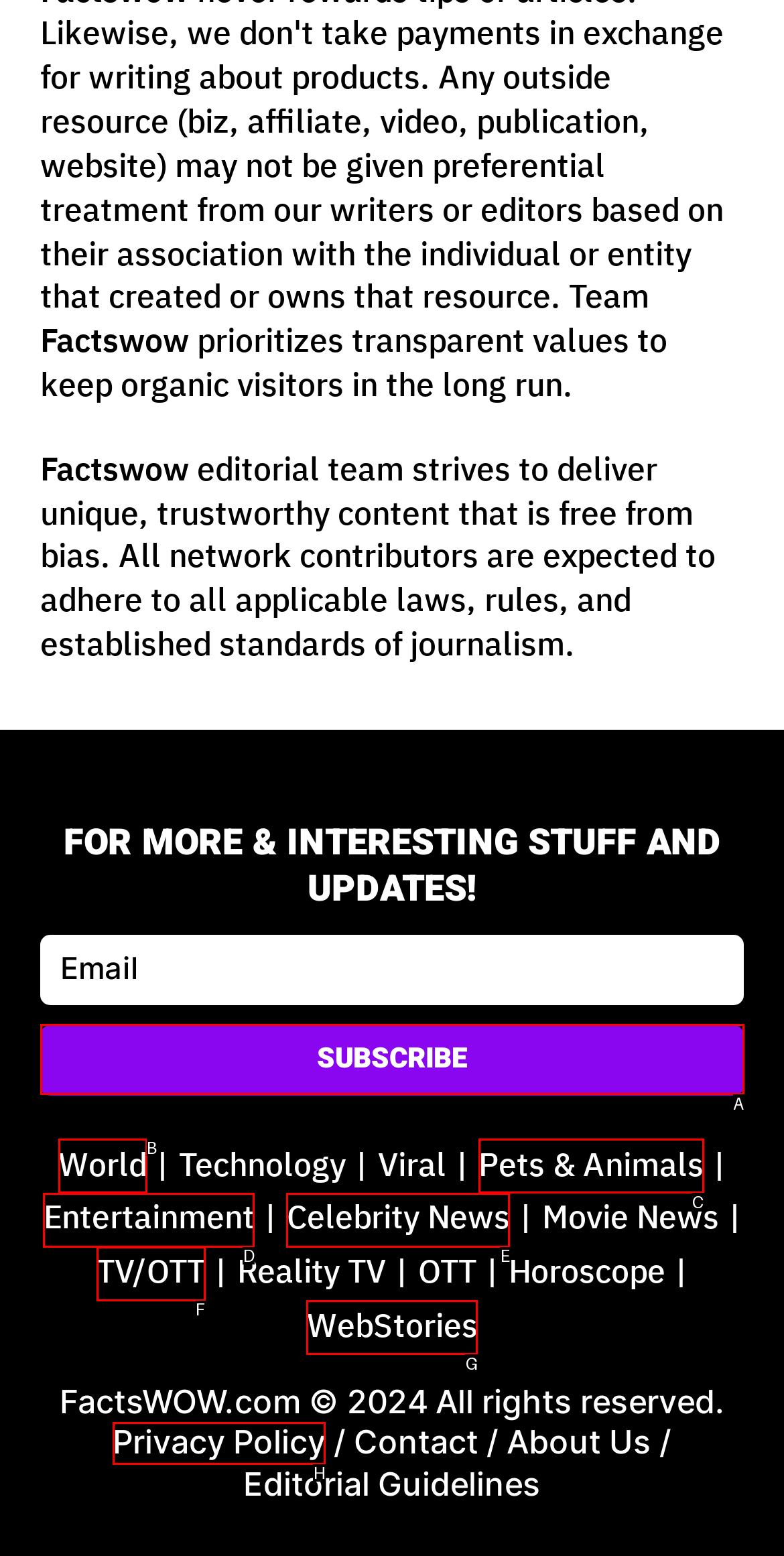Select the correct UI element to click for this task: view the privacy policy.
Answer using the letter from the provided options.

H